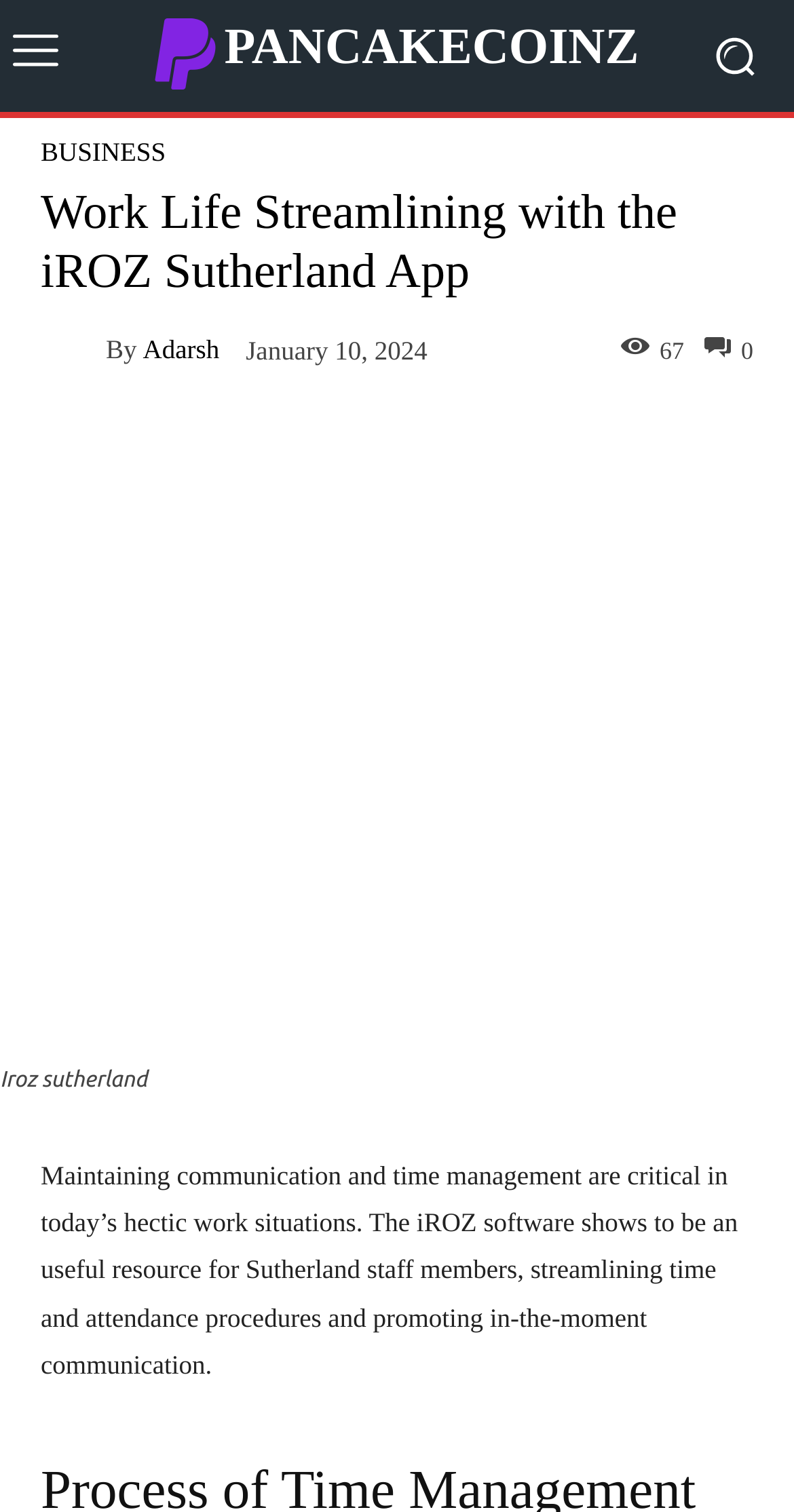What social media platforms are linked on the webpage?
Use the information from the image to give a detailed answer to the question.

The webpage contains links to three social media platforms, namely Facebook, Twitter, and Pinterest, which are represented by their respective icons.